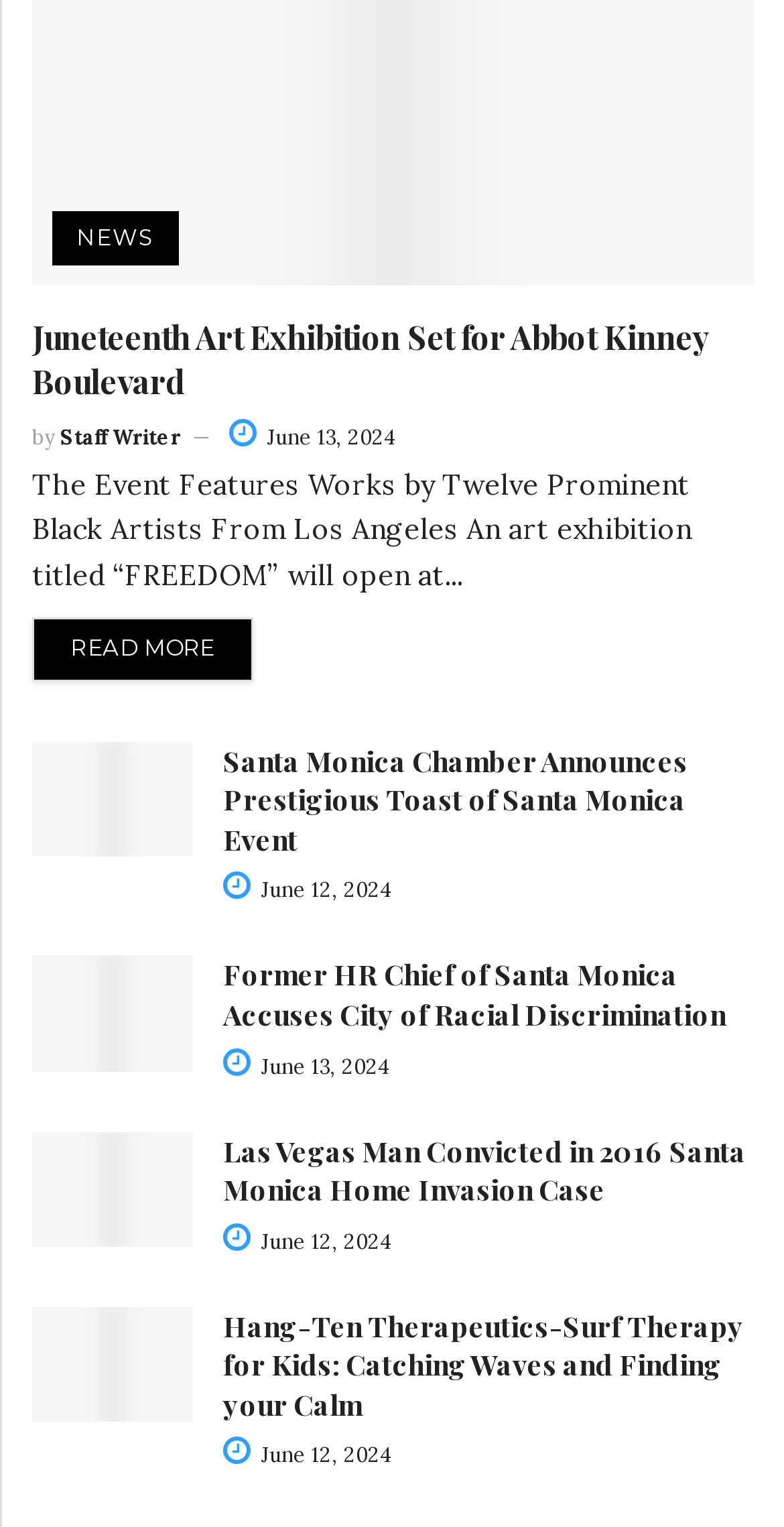Determine the bounding box coordinates of the clickable region to follow the instruction: "Check out Las Vegas Man Convicted in 2016 Santa Monica Home Invasion Case".

[0.041, 0.741, 0.246, 0.816]